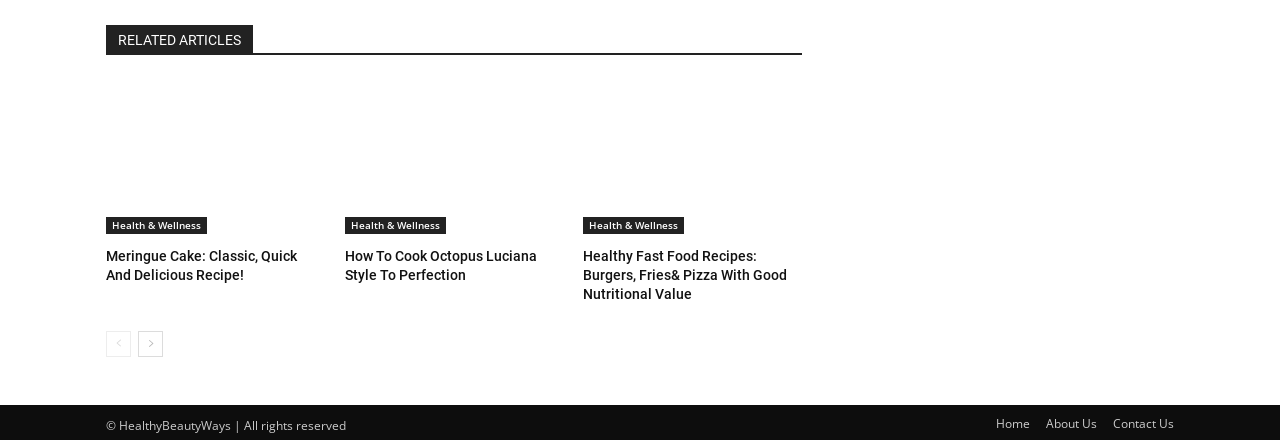Show me the bounding box coordinates of the clickable region to achieve the task as per the instruction: "Click the England only link".

None